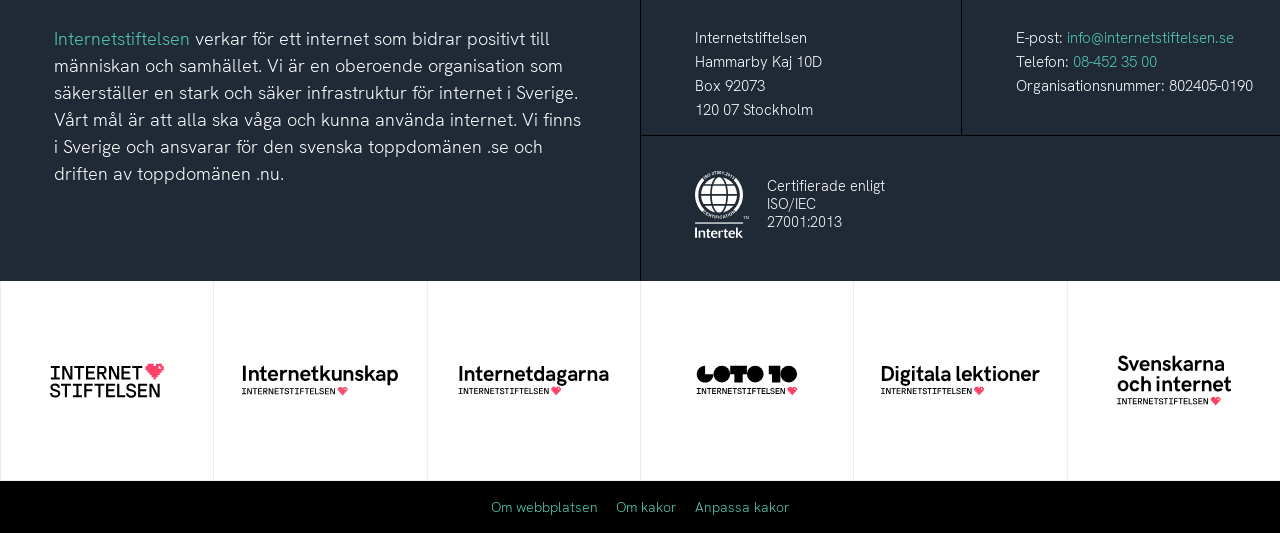What is the name of the conference organized by the organization?
Refer to the screenshot and answer in one word or phrase.

Internetdagarna